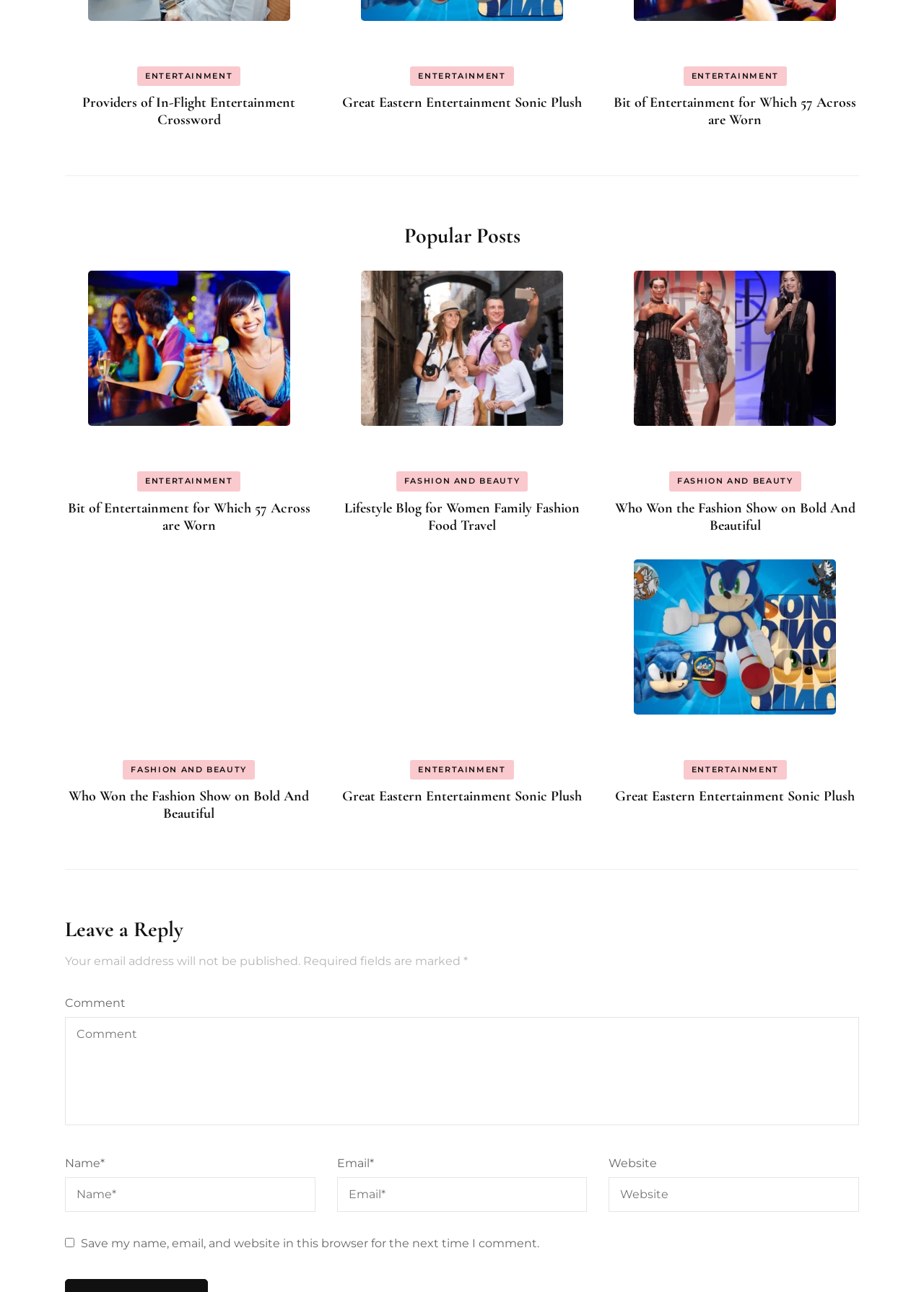Give a one-word or short-phrase answer to the following question: 
How many articles are on this webpage?

9